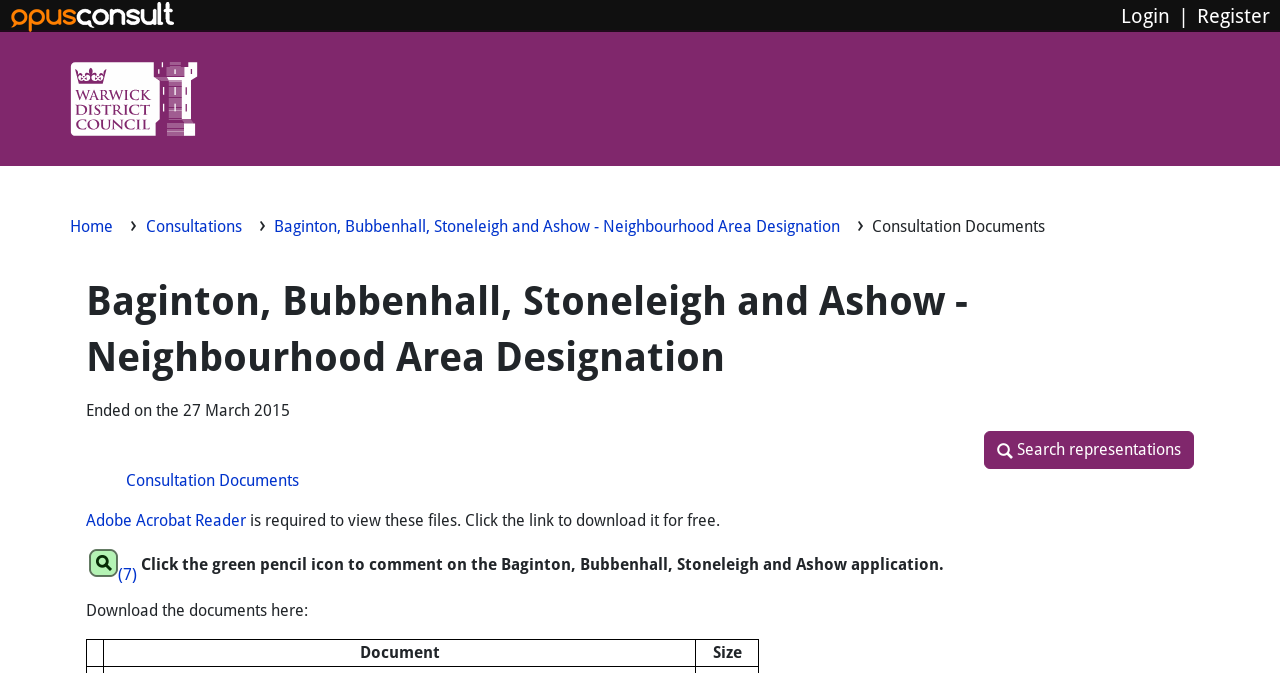Predict the bounding box coordinates of the area that should be clicked to accomplish the following instruction: "View responses on Consultation Documents". The bounding box coordinates should consist of four float numbers between 0 and 1, i.e., [left, top, right, bottom].

[0.07, 0.816, 0.107, 0.866]